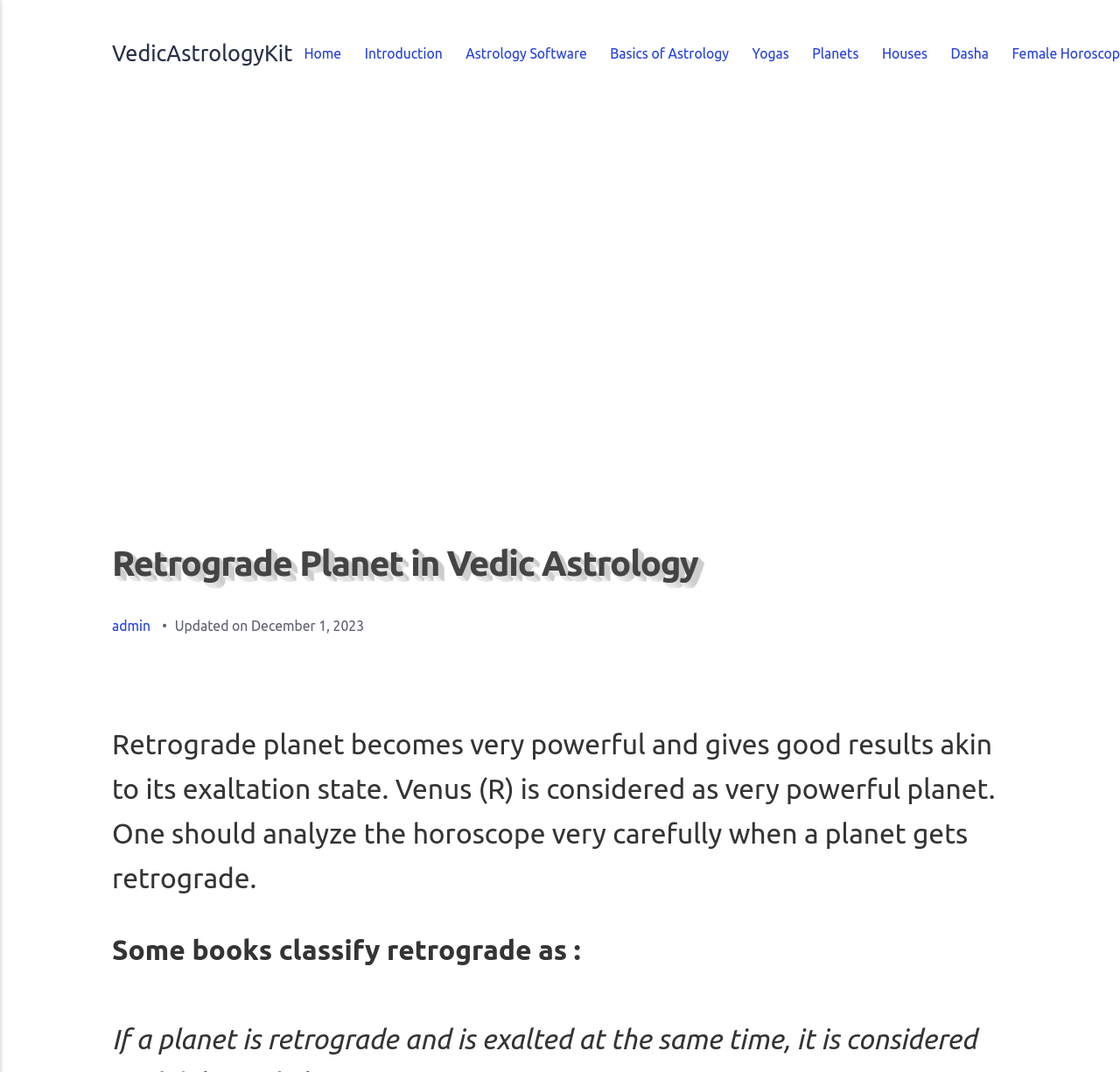Give a detailed overview of the webpage's appearance and contents.

The webpage is about Retrograde Planet in Vedic Astrology. At the top left, there is a link to "VedicAstrologyKit" and a navigation menu with links to "Home", "Introduction", "Astrology Software", "Basics of Astrology", "Yogas", "Planets", "Houses", and "Dasha". 

Below the navigation menu, there is an advertisement iframe that spans across the top of the page. Within the iframe, there is a header section with a heading that reads "Retrograde Planet in Vedic Astrology". Below the heading, there is a link to "admin" and a text that says "Updated on" followed by a time element displaying "December 1, 2023". 

The main content of the page starts below the advertisement iframe. It begins with a paragraph of text that explains the concept of retrograde planets in Vedic Astrology, stating that they become very powerful and give good results akin to their exaltation state. The text also mentions that Venus in retrograde is considered a very powerful planet and that one should analyze the horoscope carefully when a planet becomes retrograde. 

Further down, there is another paragraph of text that starts with "Some books classify retrograde as :", but the rest of the text is not provided.